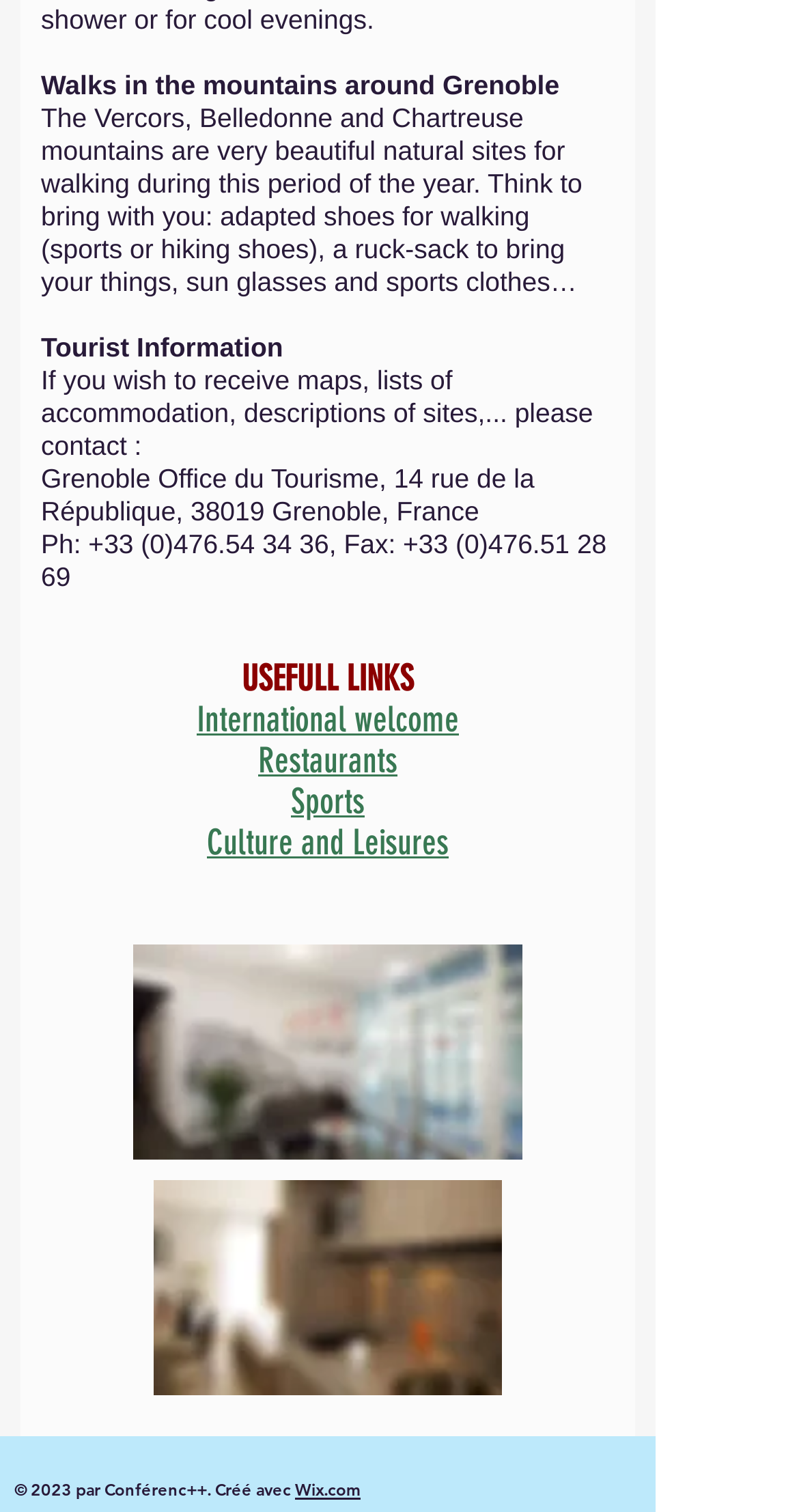What is the copyright information at the bottom of the webpage?
Refer to the image and provide a one-word or short phrase answer.

2023 by Conférenc++